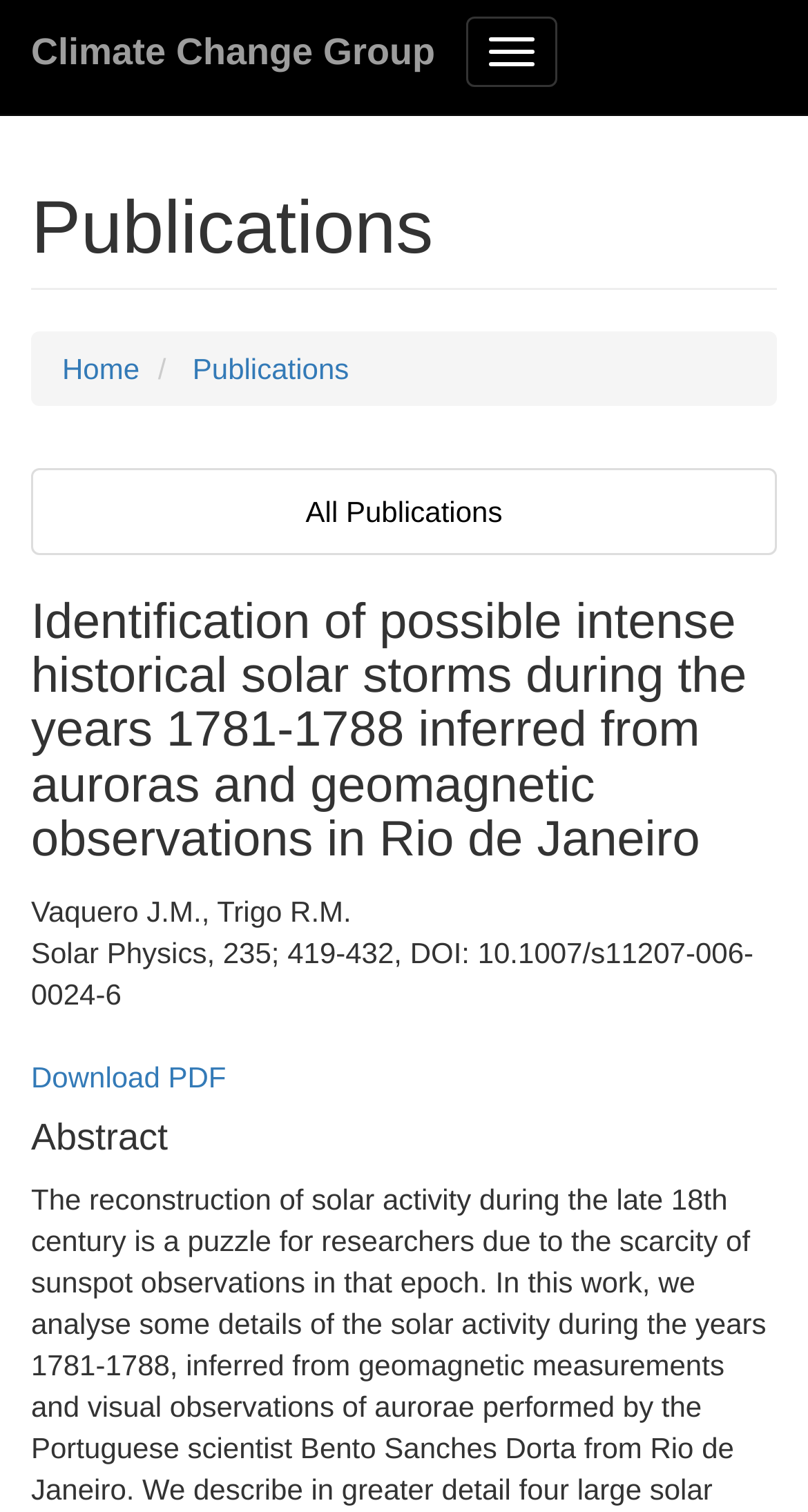Please provide a brief answer to the question using only one word or phrase: 
What is the title of the first publication?

Identification of possible intense historical solar storms